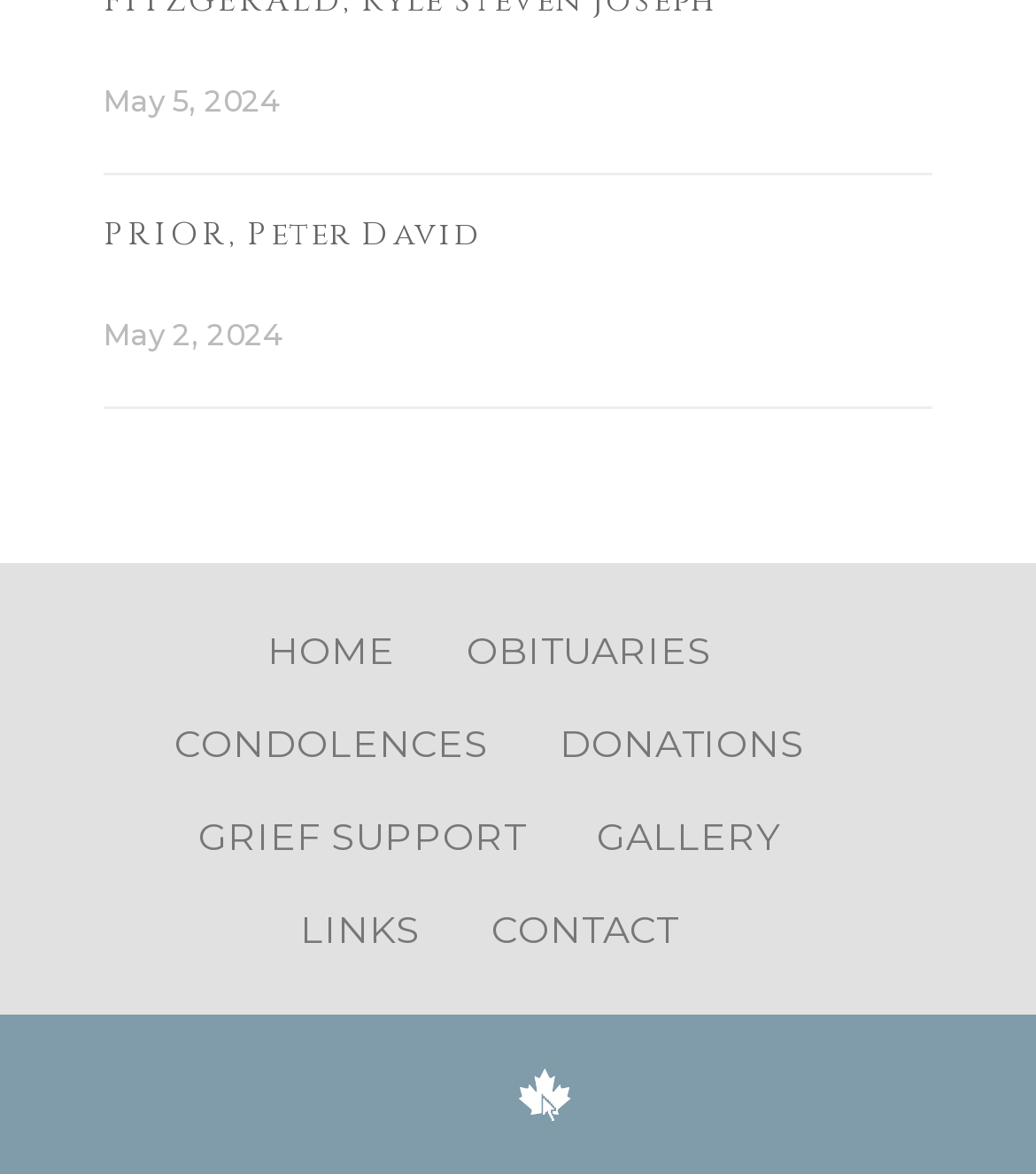Determine the bounding box for the UI element that matches this description: "PRIOR, Peter David".

[0.1, 0.181, 0.464, 0.217]